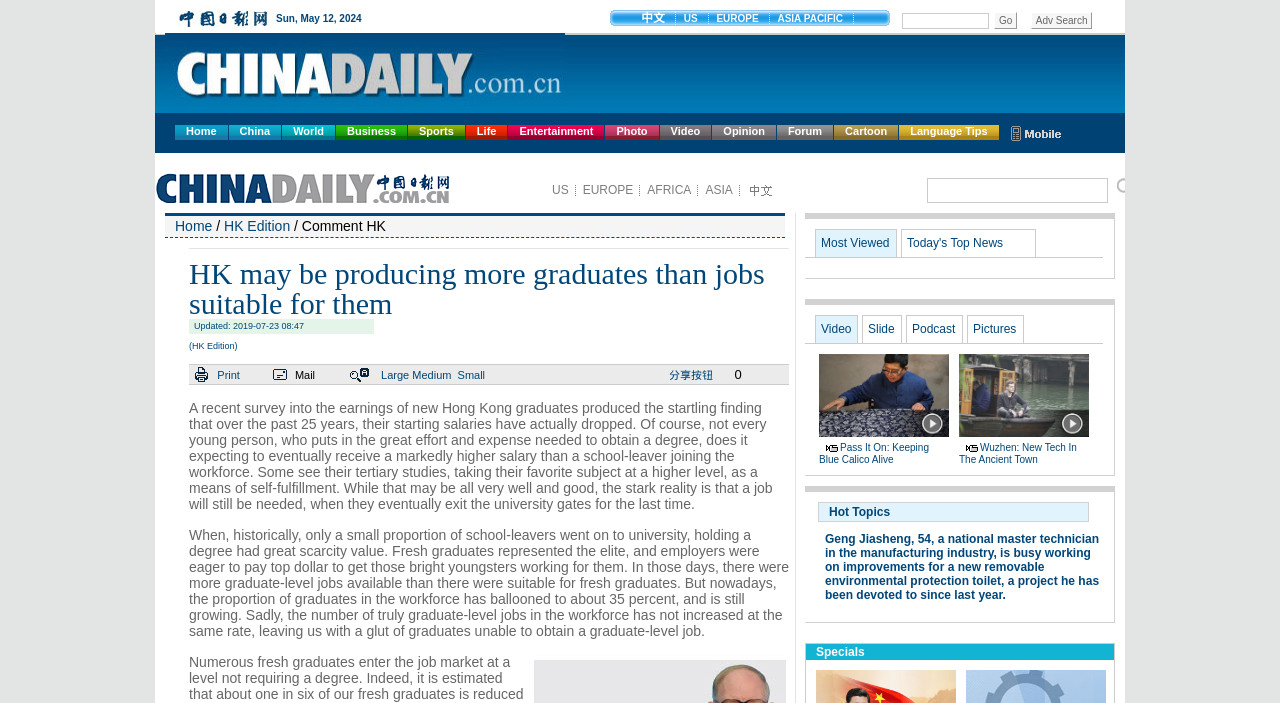Please indicate the bounding box coordinates for the clickable area to complete the following task: "Click Print". The coordinates should be specified as four float numbers between 0 and 1, i.e., [left, top, right, bottom].

[0.17, 0.524, 0.187, 0.541]